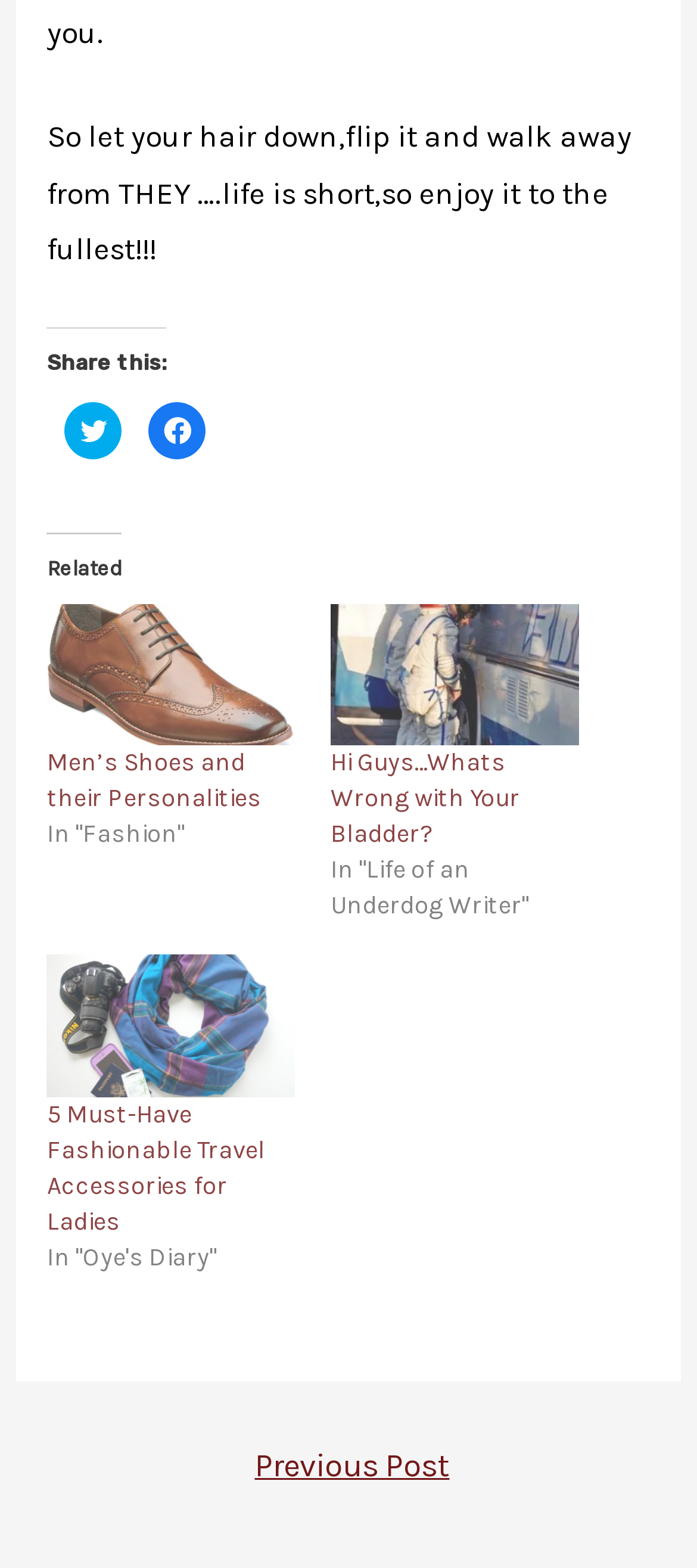Respond to the following query with just one word or a short phrase: 
Is there a navigation option to go to the previous post?

Yes